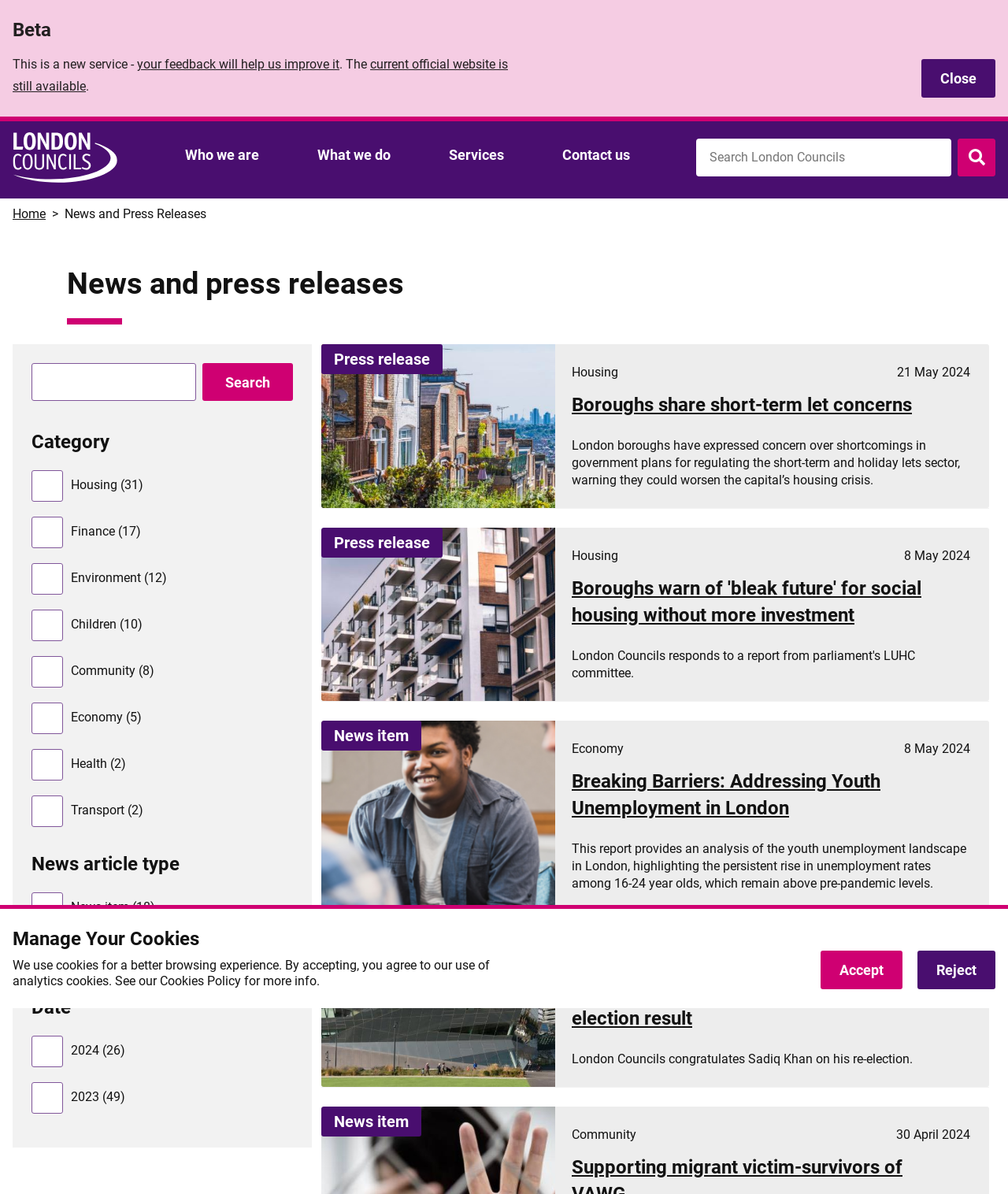How many news articles are displayed on the page? Examine the screenshot and reply using just one word or a brief phrase.

4